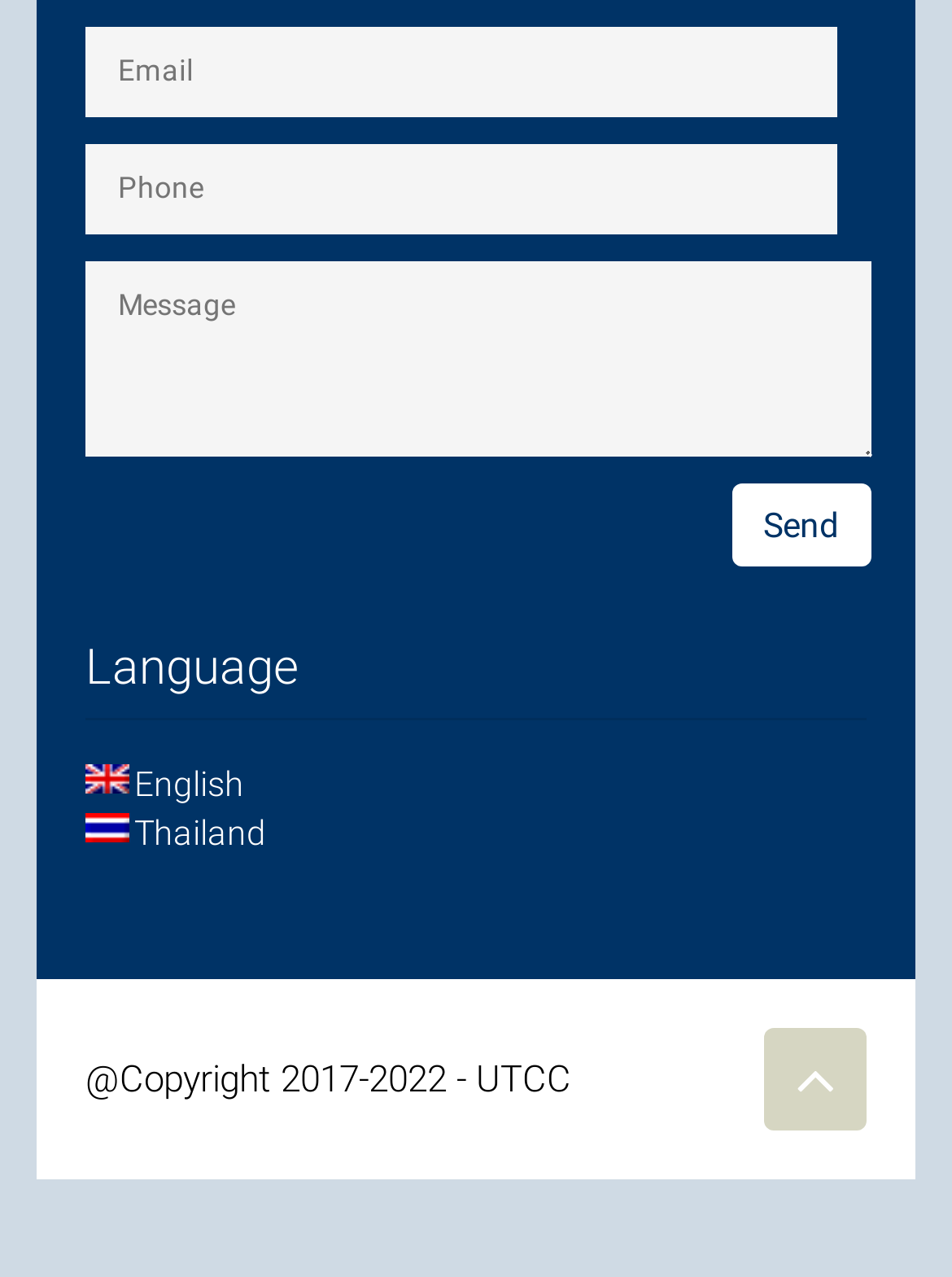What is the purpose of the 'Send' button?
Answer the question with a single word or phrase derived from the image.

To send a message